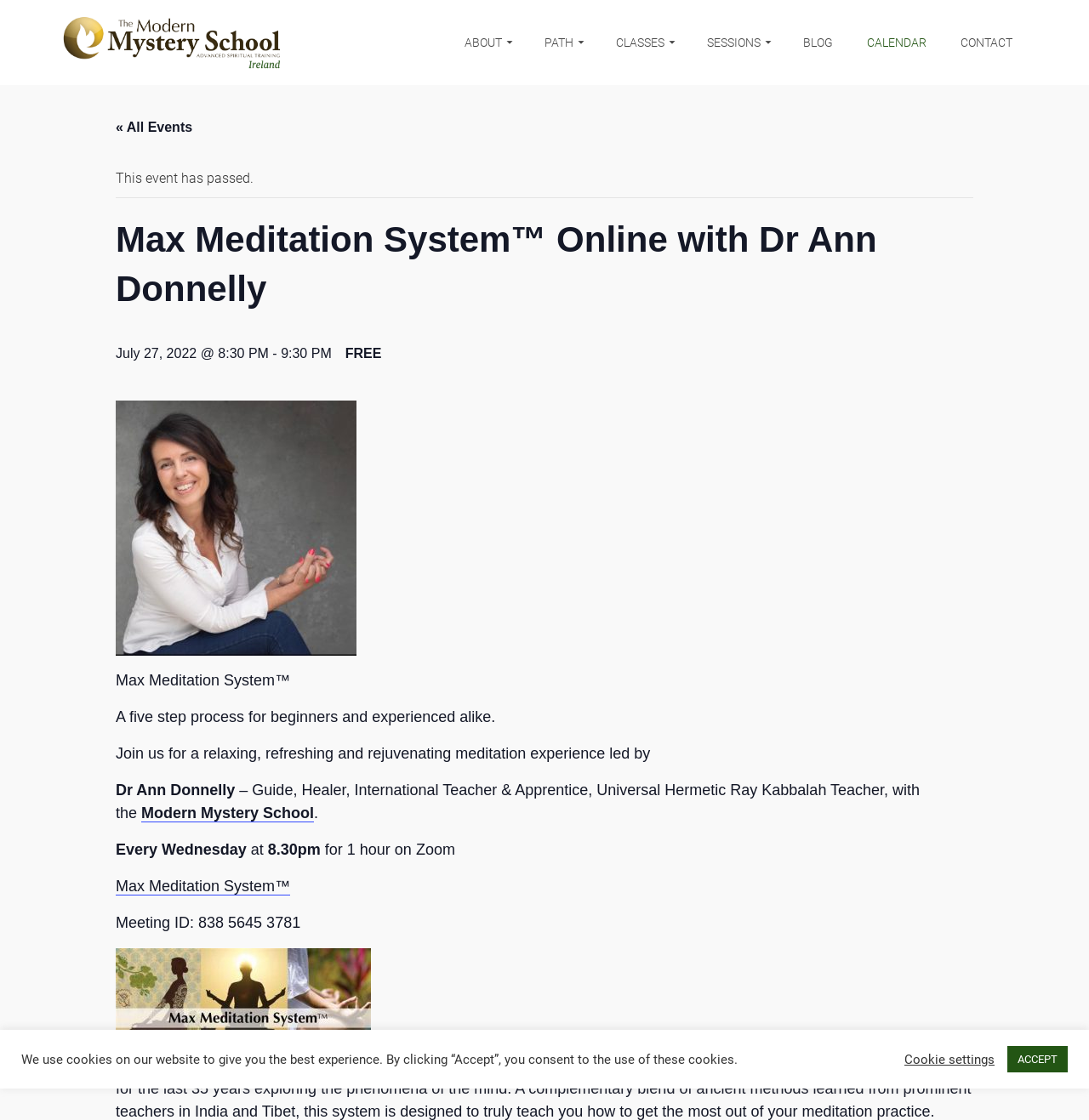Could you find the bounding box coordinates of the clickable area to complete this instruction: "Click the CLASSES link"?

[0.55, 0.0, 0.634, 0.076]